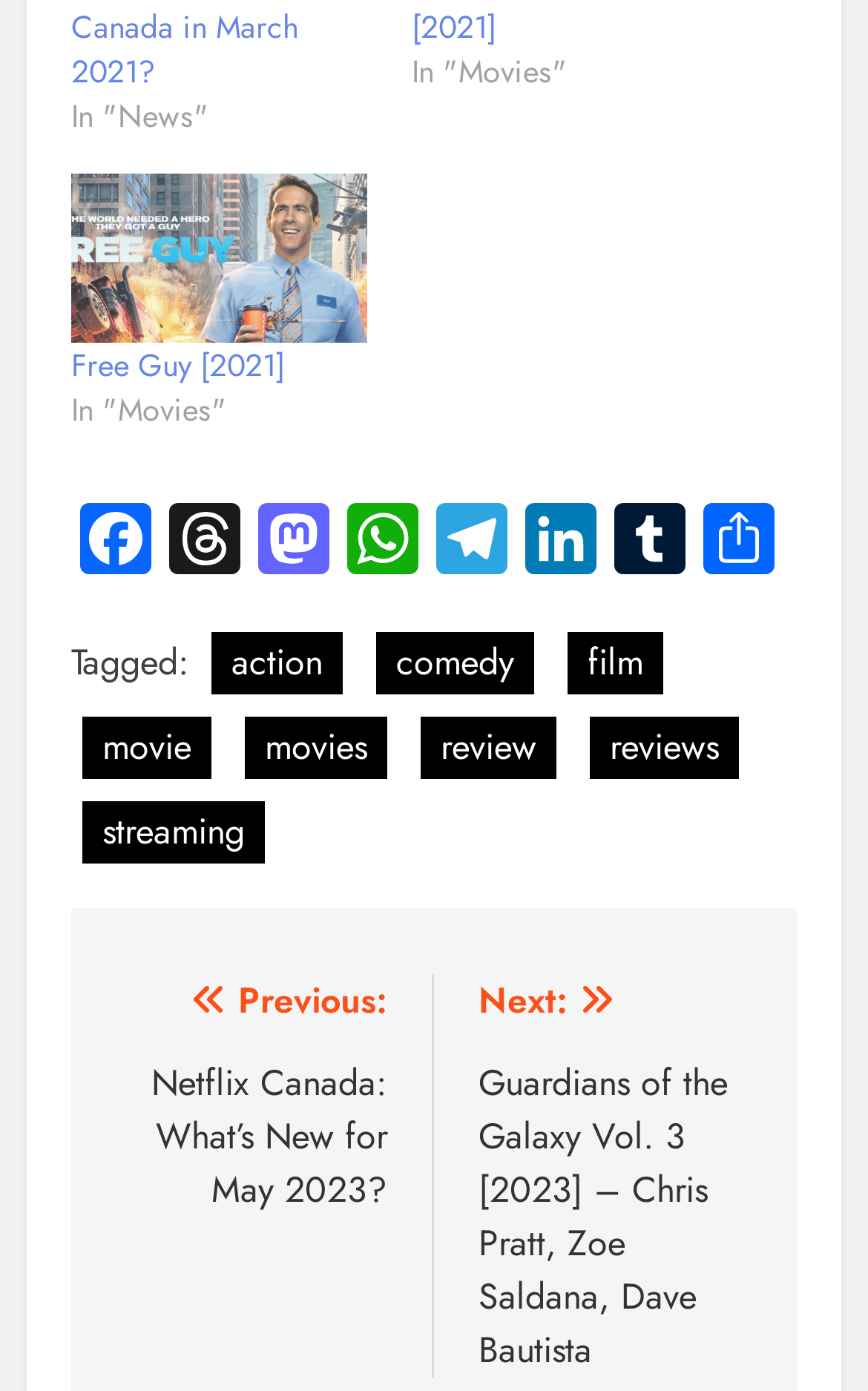Show the bounding box coordinates of the region that should be clicked to follow the instruction: "View the previous post."

[0.133, 0.701, 0.446, 0.874]